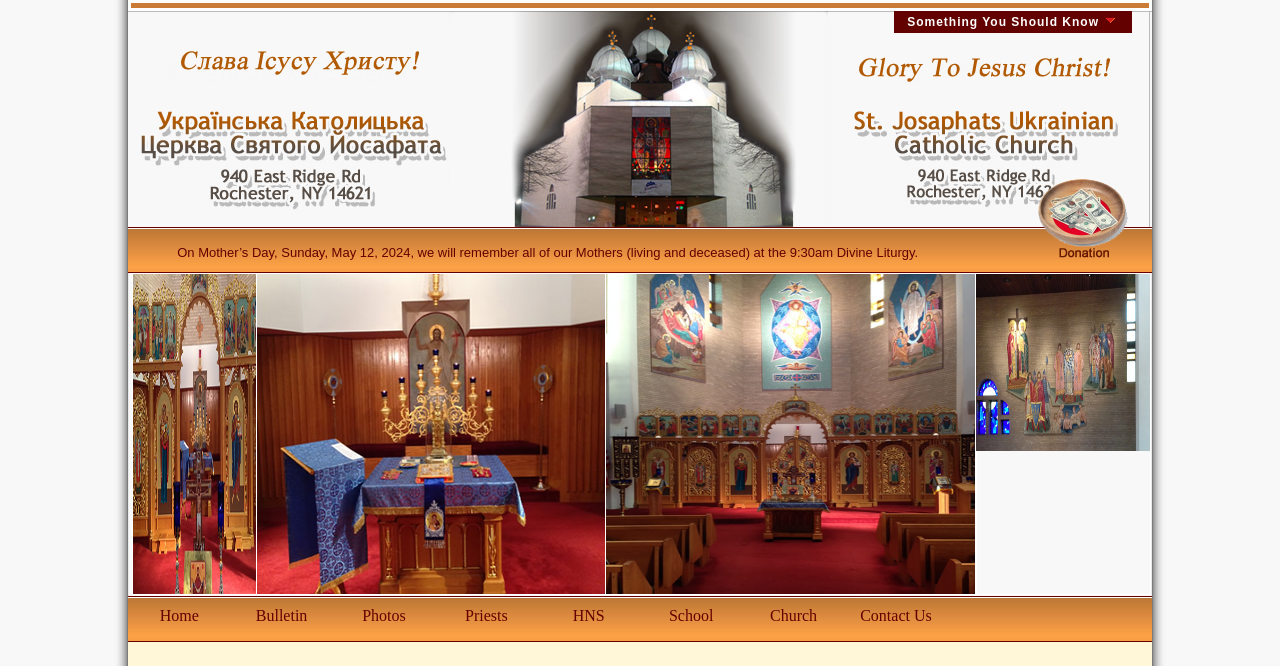What is the purpose of the 'Ministry to the Sick'?
Can you offer a detailed and complete answer to this question?

I searched for information related to the 'Ministry to the Sick' on the webpage and found a section titled 'Something you should know'. In this section, I found a table with information about various church activities, including the 'Ministry to the Sick'. According to the table, the purpose of this ministry is to visit parishioners who are confined to home, hospital, or convalescent home, which suggests that the church provides spiritual support to those who are unable to attend regular services.